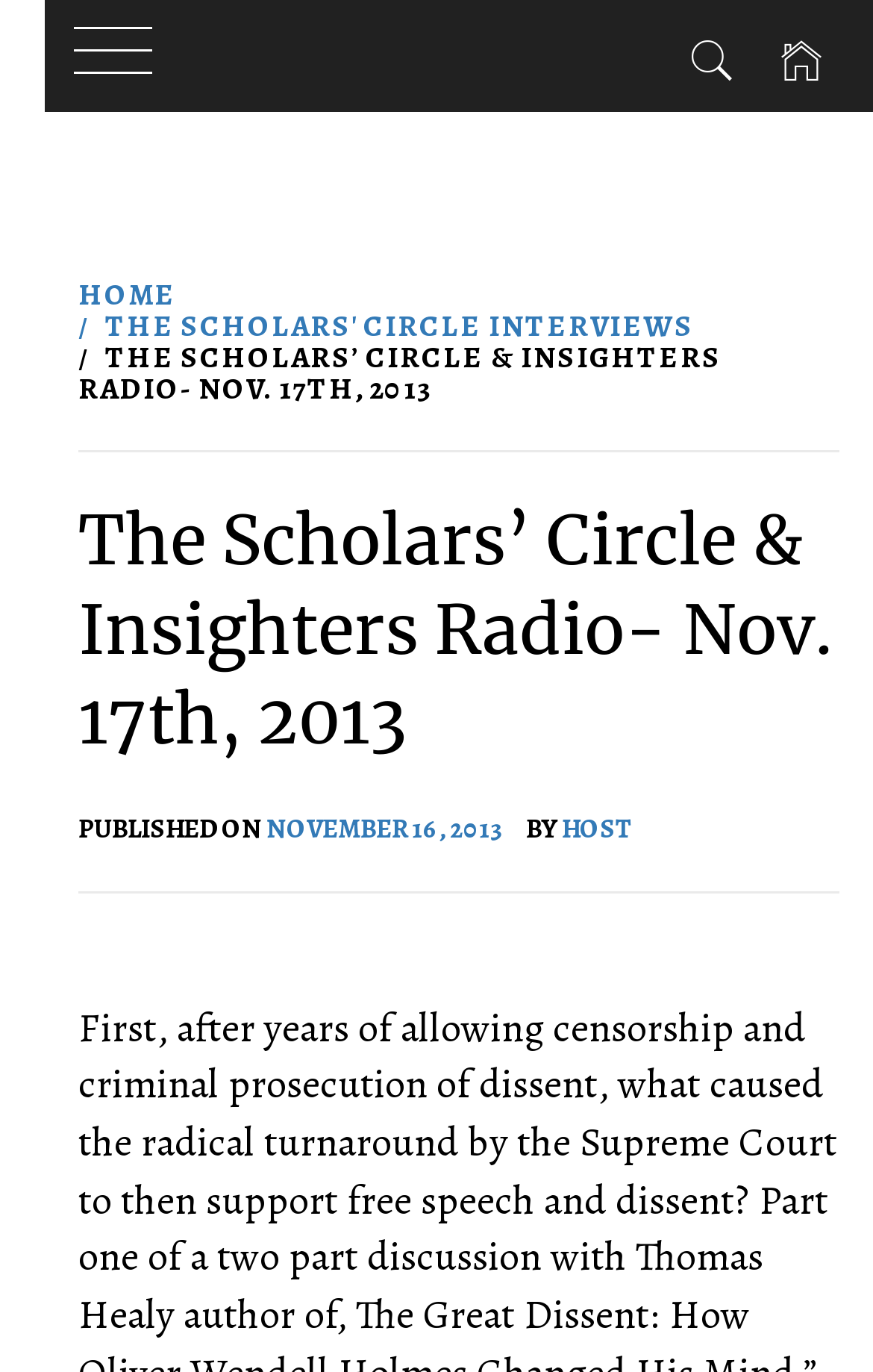Find the coordinates for the bounding box of the element with this description: "November 16, 2013".

[0.305, 0.591, 0.577, 0.617]